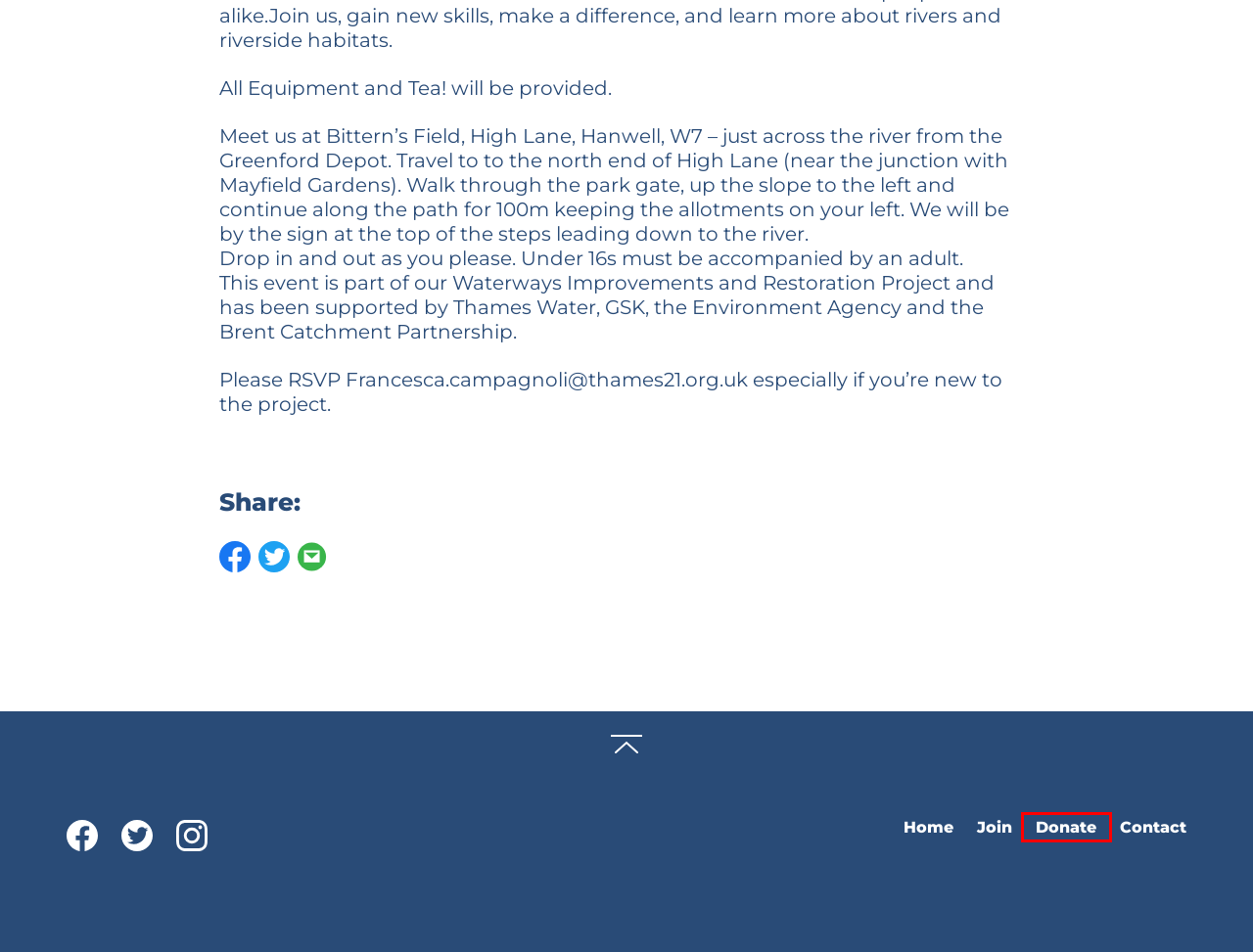Examine the screenshot of the webpage, noting the red bounding box around a UI element. Pick the webpage description that best matches the new page after the element in the red bounding box is clicked. Here are the candidates:
A. Explore the Brent River Park - Brent River Park
B. Campaigns & Press - Brent River Park
C. History of the Brent River & Canal Society - Brent River Park
D. Events - Brent River Park
E. Join us - Brent River Park
F. Donate to BRCS - Brent River Park
G. Contact - Brent River Park
H. Brent River Park - Brent River Park

F